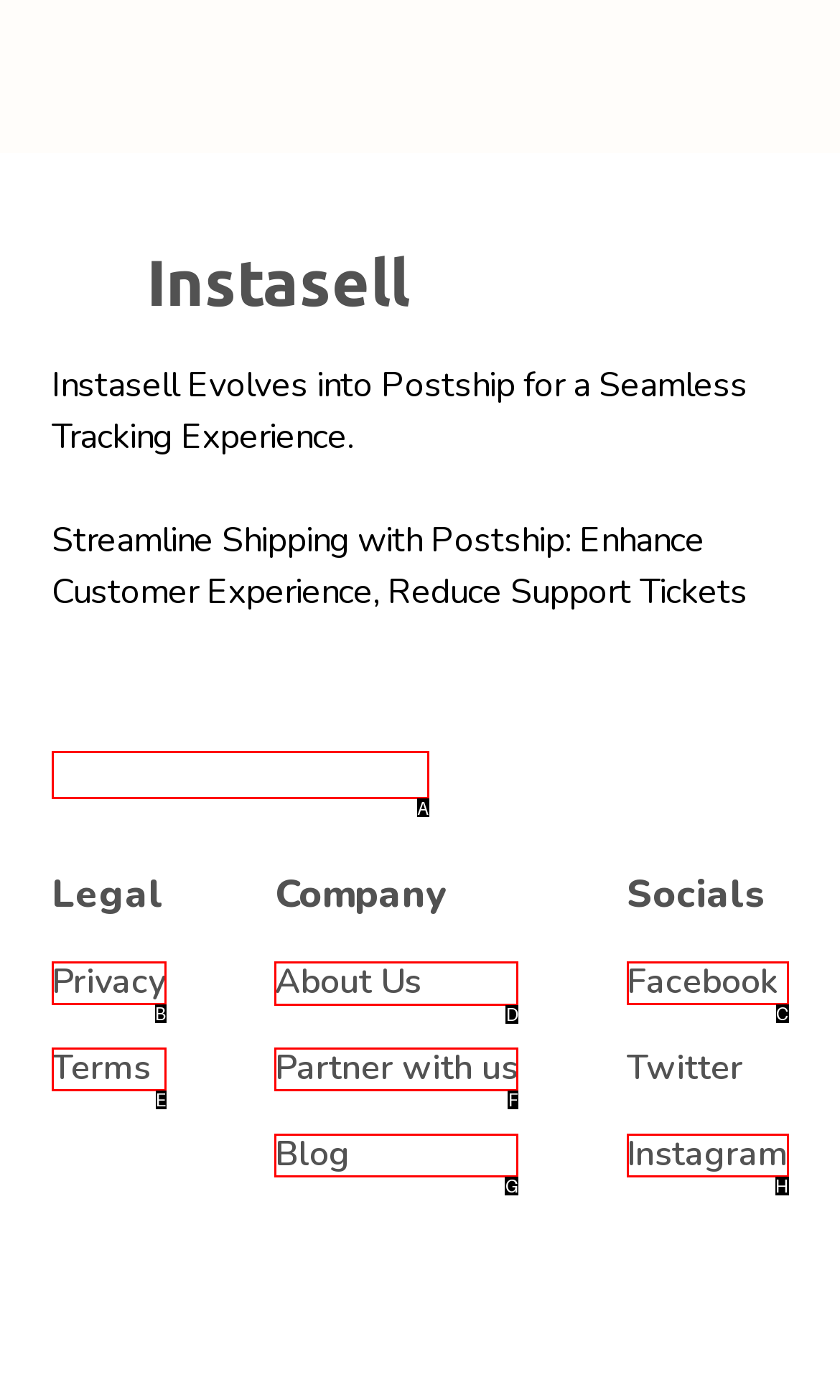Indicate the UI element to click to perform the task: Click on About Us. Reply with the letter corresponding to the chosen element.

D